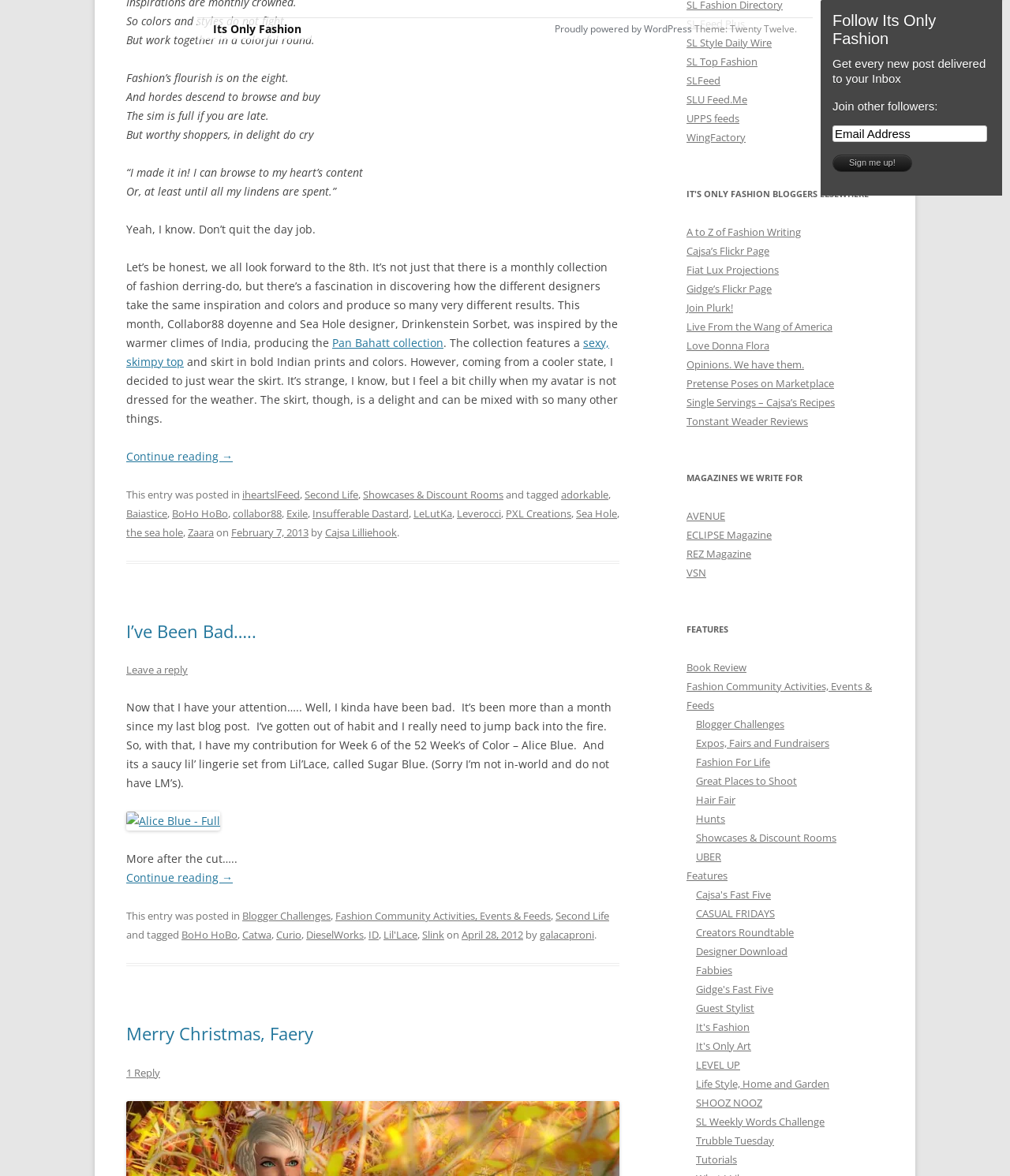Provide the bounding box coordinates of the HTML element described by the text: "Showcases & Discount Rooms". The coordinates should be in the format [left, top, right, bottom] with values between 0 and 1.

[0.689, 0.706, 0.828, 0.718]